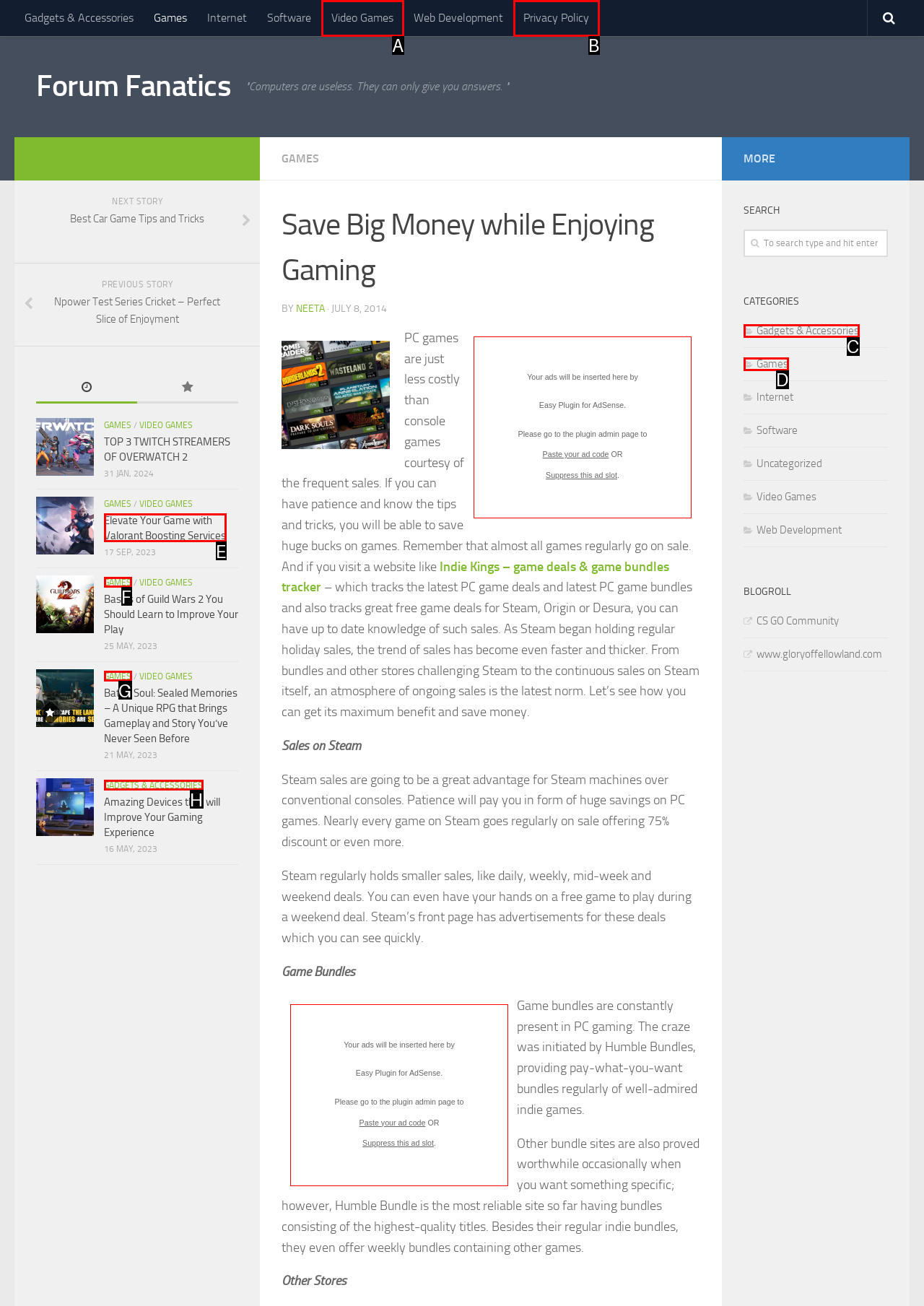Choose the option that aligns with the description: Gadgets & Accessories
Respond with the letter of the chosen option directly.

C